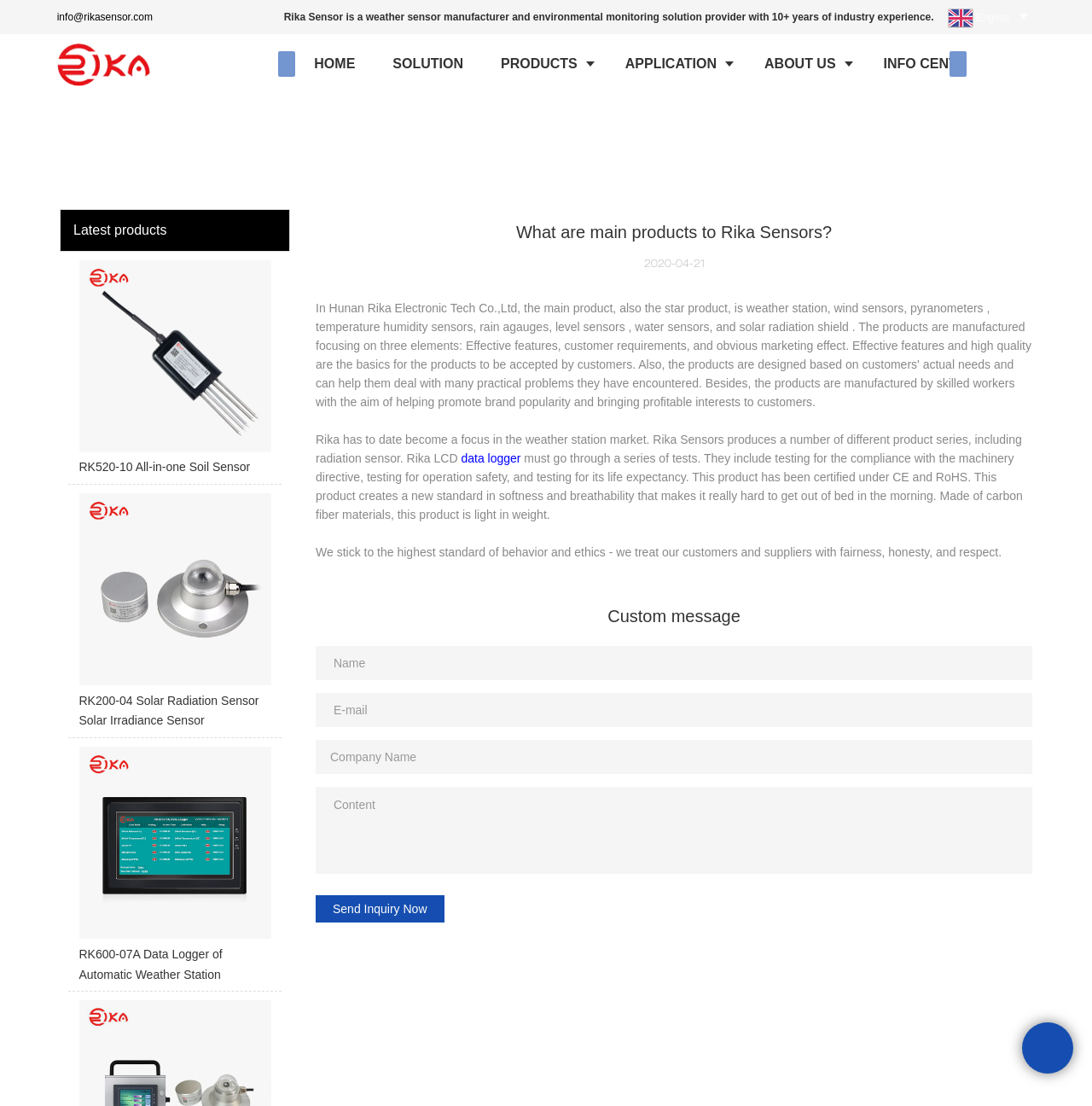What is the company name of the website?
Use the screenshot to answer the question with a single word or phrase.

Rika Sensors